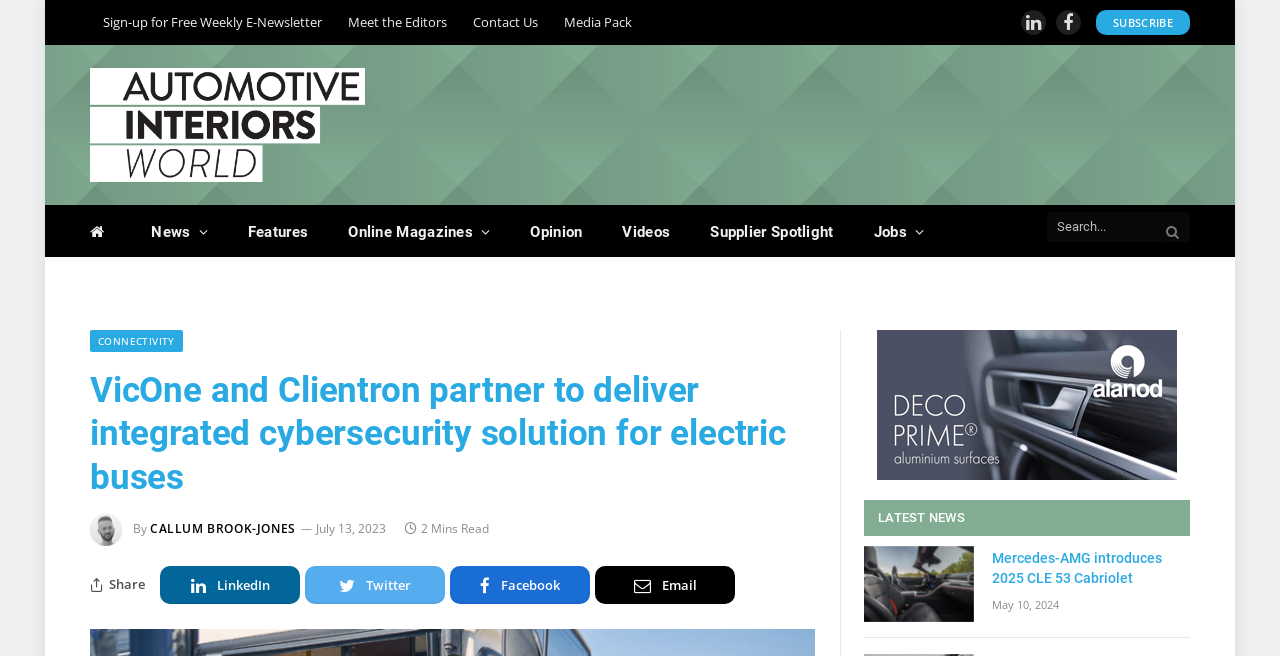Who is the author of the article?
Carefully analyze the image and provide a detailed answer to the question.

I found the author's name by looking at the article section, where the author's name 'Callum Brook-Jones' is mentioned below the article title.